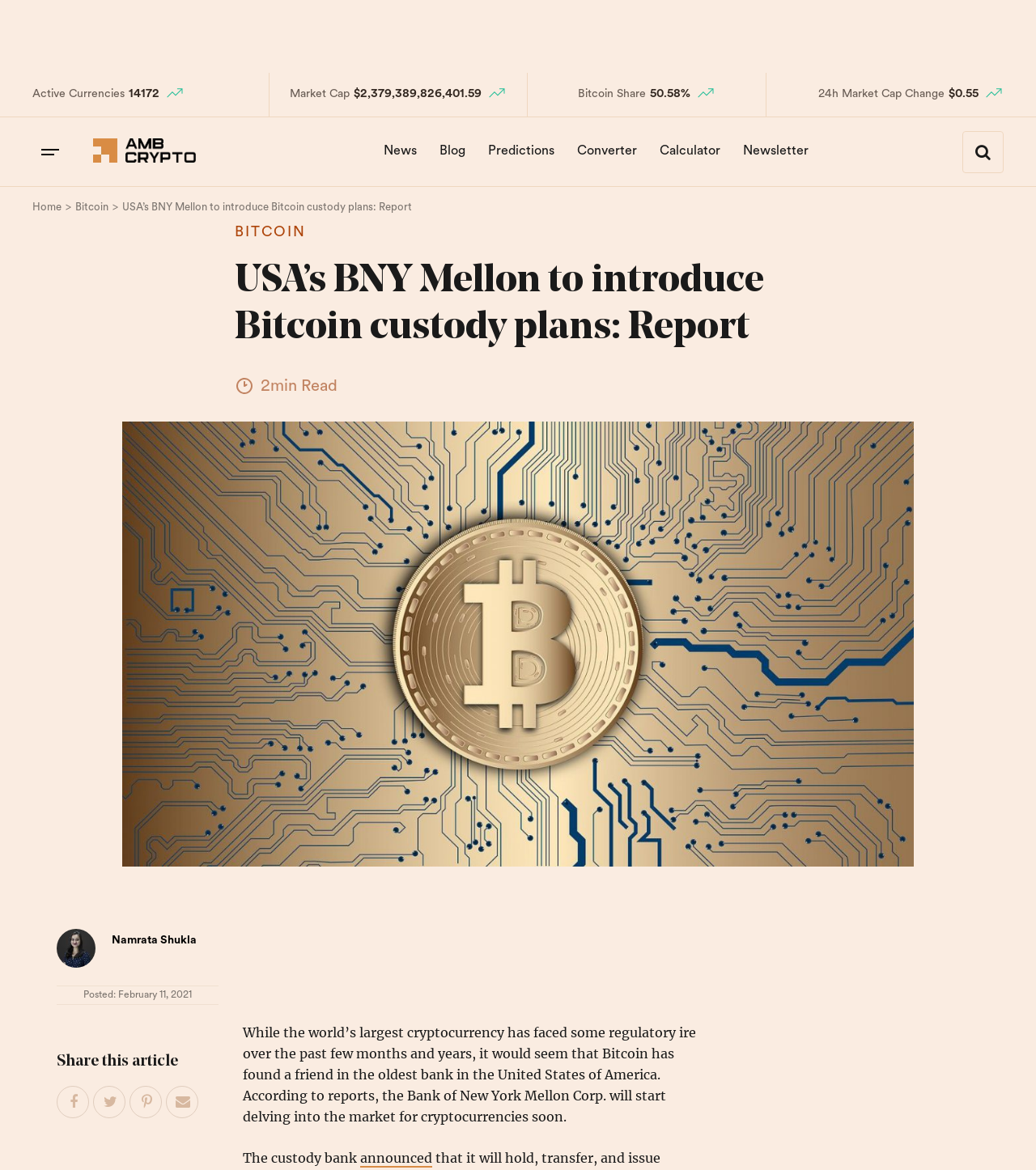Please provide the bounding box coordinates for the element that needs to be clicked to perform the instruction: "Click on the AMBCrypto link". The coordinates must consist of four float numbers between 0 and 1, formatted as [left, top, right, bottom].

[0.09, 0.128, 0.189, 0.142]